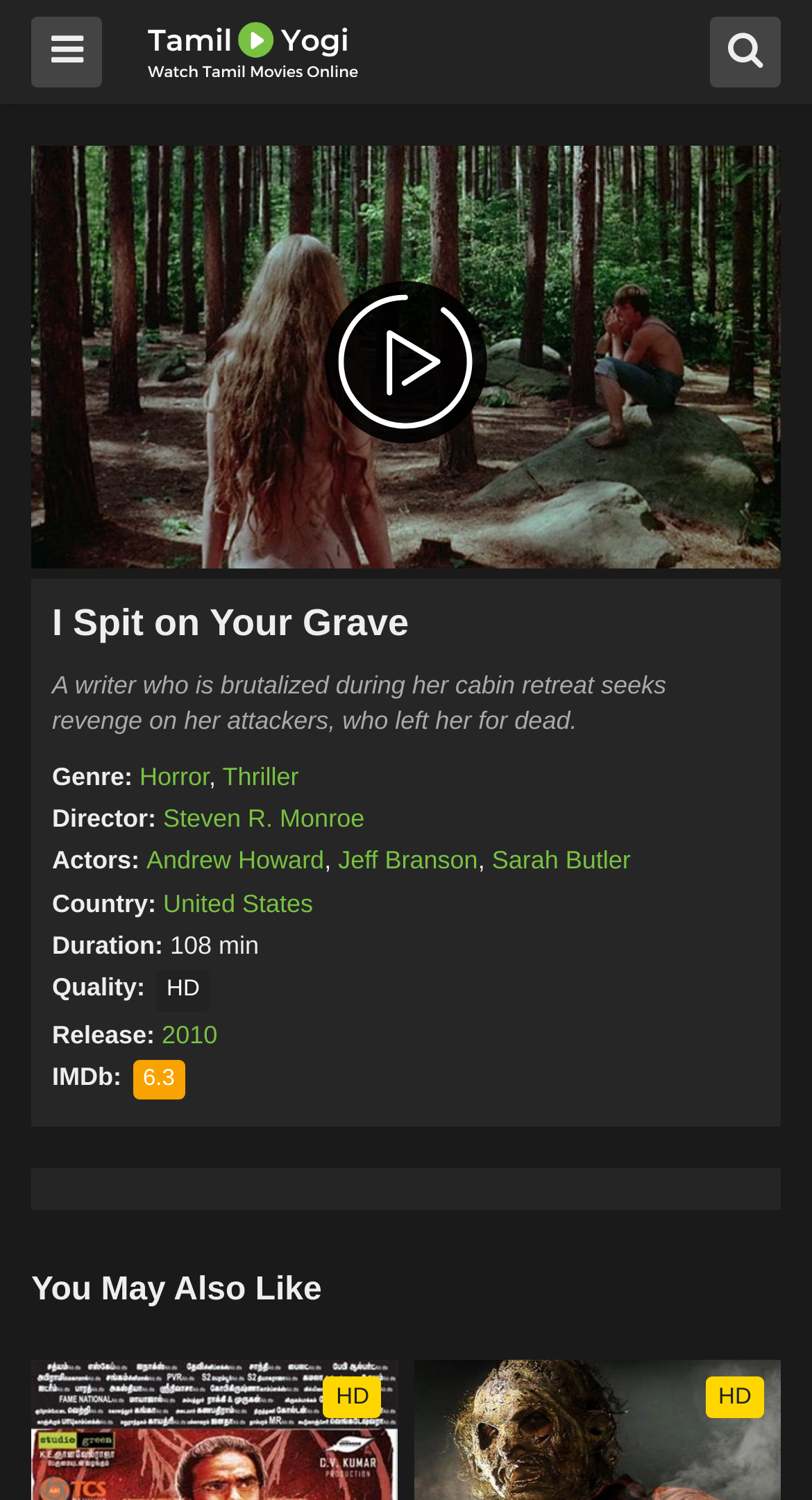Could you determine the bounding box coordinates of the clickable element to complete the instruction: "Click on the TamilYogi.to link"? Provide the coordinates as four float numbers between 0 and 1, i.e., [left, top, right, bottom].

[0.179, 0.014, 0.444, 0.051]